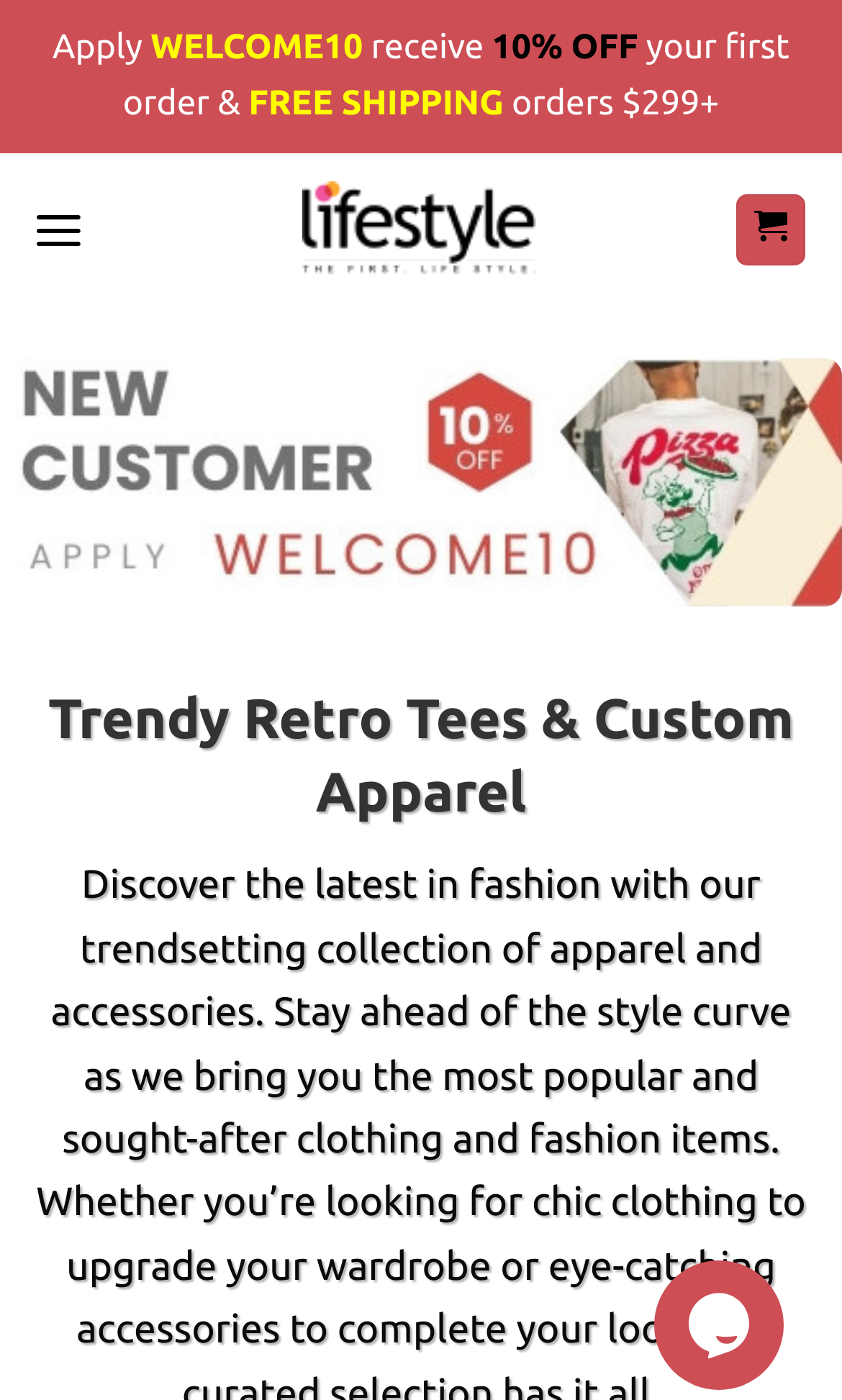What is the minimum order value for free shipping?
Provide a concise answer using a single word or phrase based on the image.

299